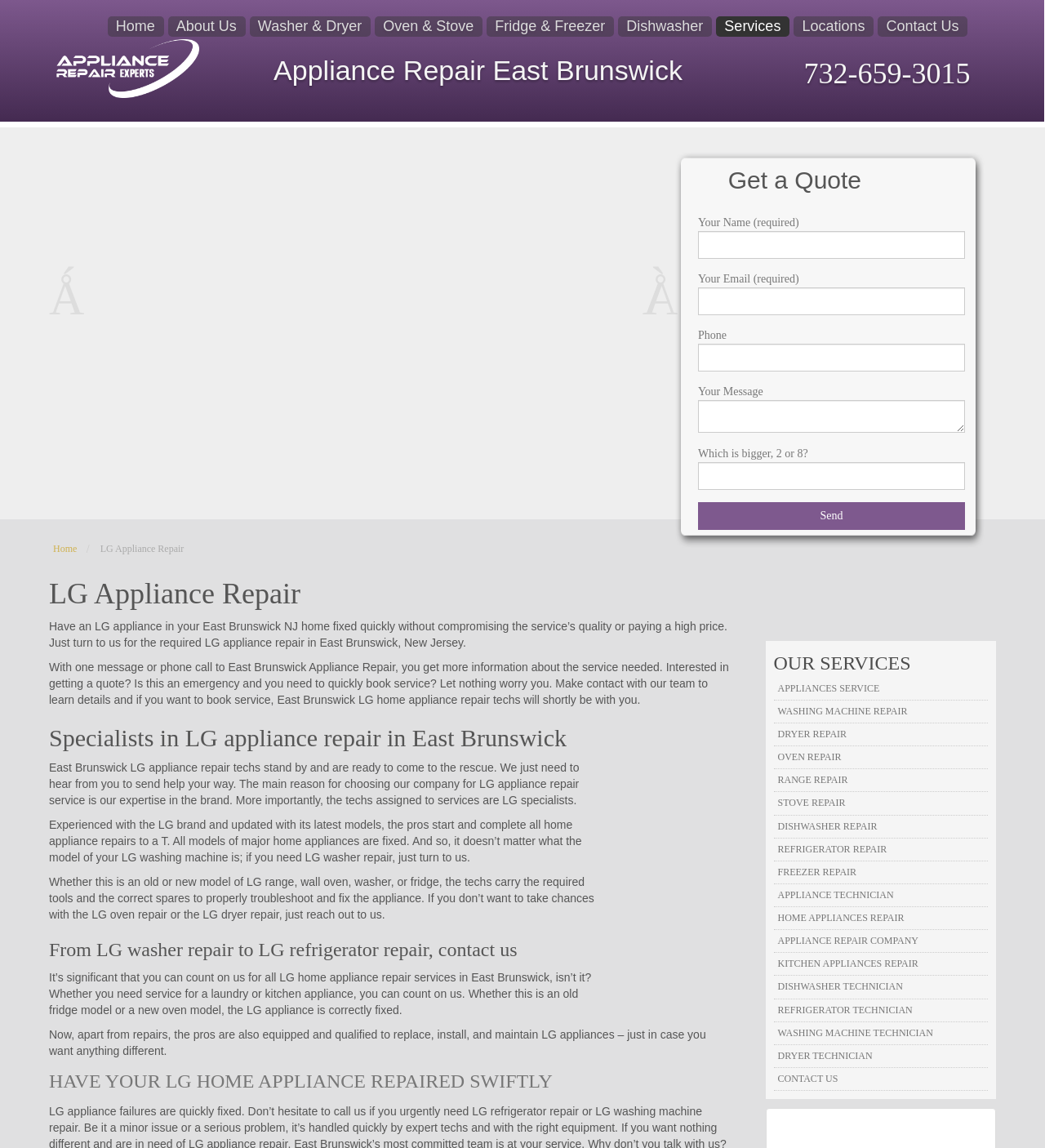What type of appliances does the company repair?
Examine the screenshot and reply with a single word or phrase.

LG home appliances